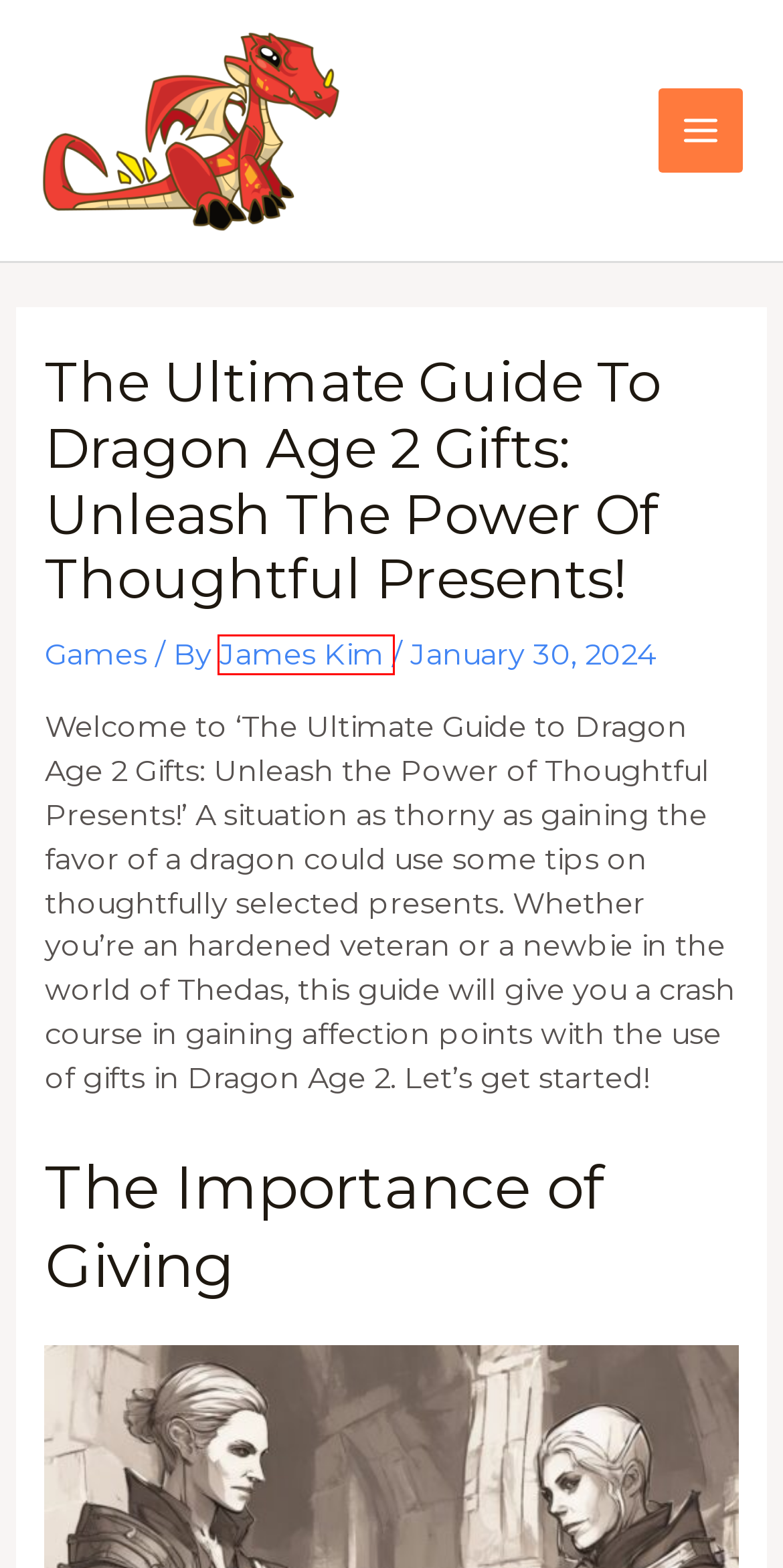You are looking at a screenshot of a webpage with a red bounding box around an element. Determine the best matching webpage description for the new webpage resulting from clicking the element in the red bounding box. Here are the descriptions:
A. A Comprehensive Review of Dragon Quest 4 in the Gaming Realm - Dragon University
B. James Kim - Dragon University
C. Home - Dragon University
D. Games - Dragon University
E. Unleashing the Fire: A Review of Spyro Reignited Trilogy on PC - Dragon University
F. John Rodriguez - Dragon University
G. A Game of Epic Proportions - Dragon University
H. Sarah Rosenberg - Dragon University

B